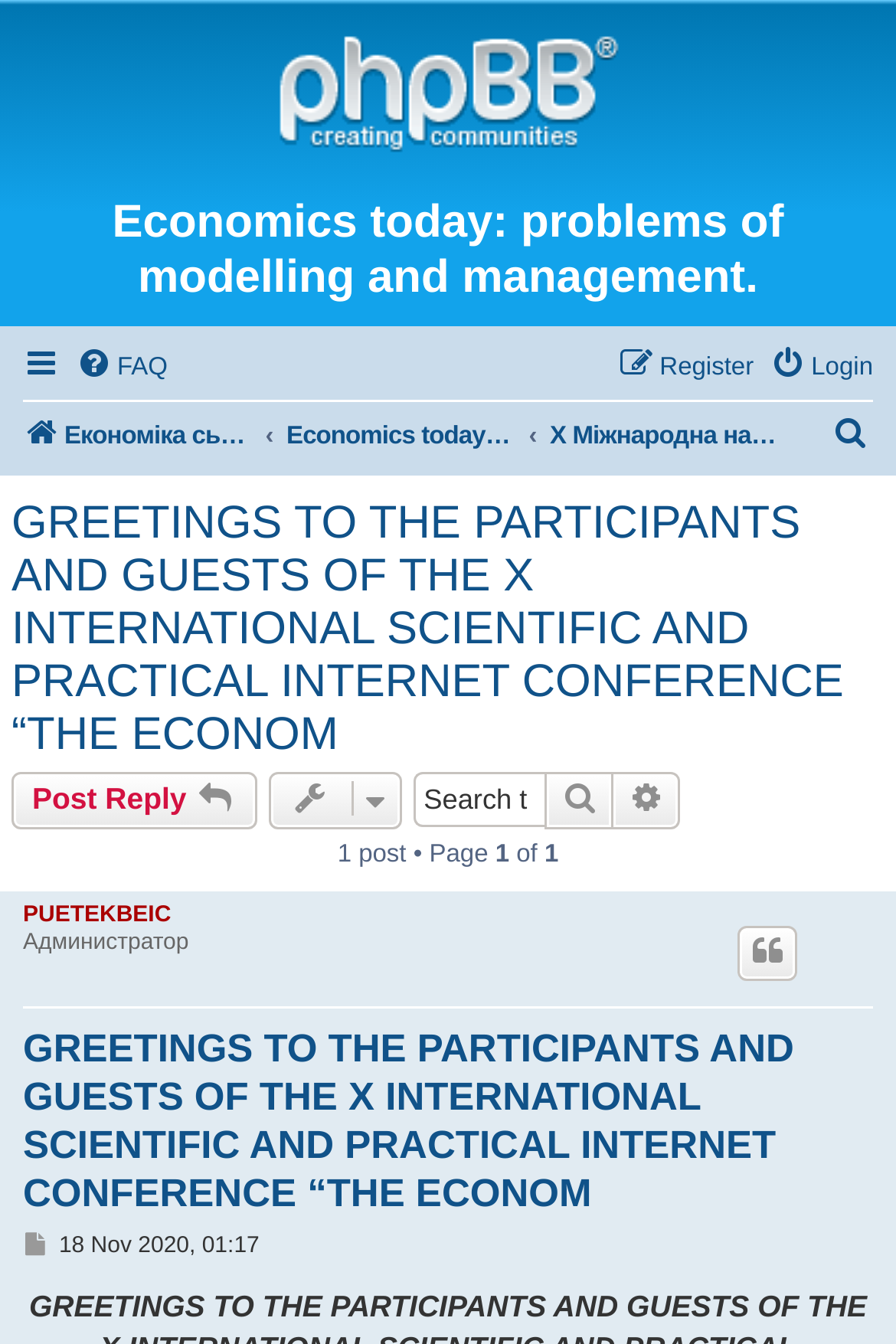Please predict the bounding box coordinates (top-left x, top-left y, bottom-right x, bottom-right y) for the UI element in the screenshot that fits the description: Quick links

[0.026, 0.253, 0.072, 0.294]